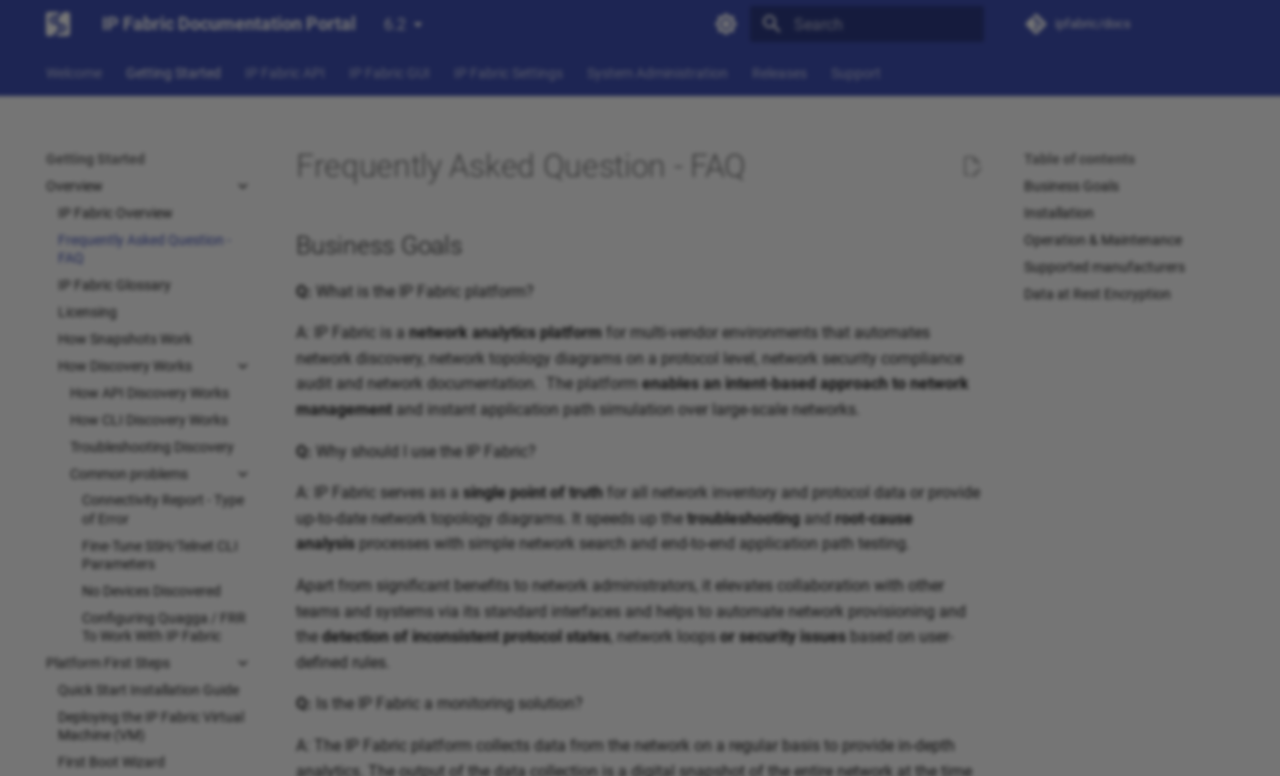What is the main topic of this webpage?
Give a detailed response to the question by analyzing the screenshot.

Based on the webpage structure and content, it appears that the main topic of this webpage is Frequently Asked Questions (FAQ) related to IP Fabric Documentation Portal.